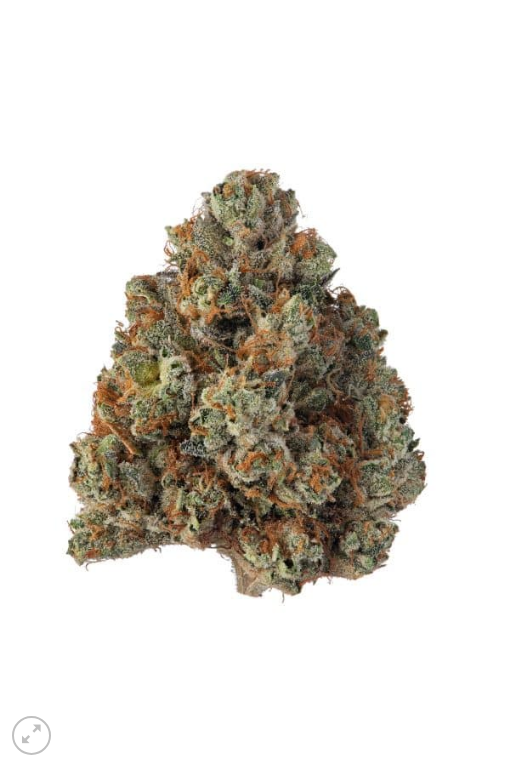Use a single word or phrase to answer the question:
What is the purpose of the fine trichomes on the bud?

Hinting at THC content